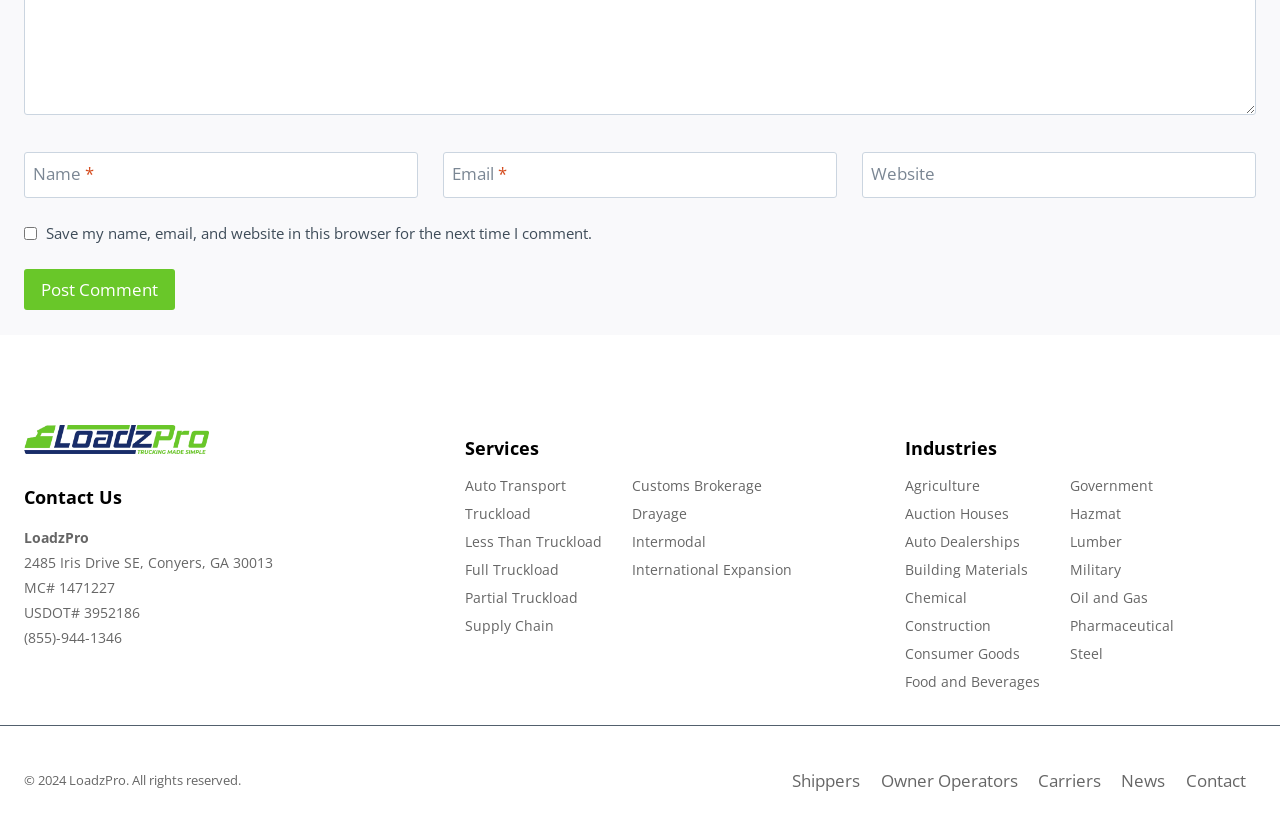What is the copyright year?
Give a single word or phrase answer based on the content of the image.

2024